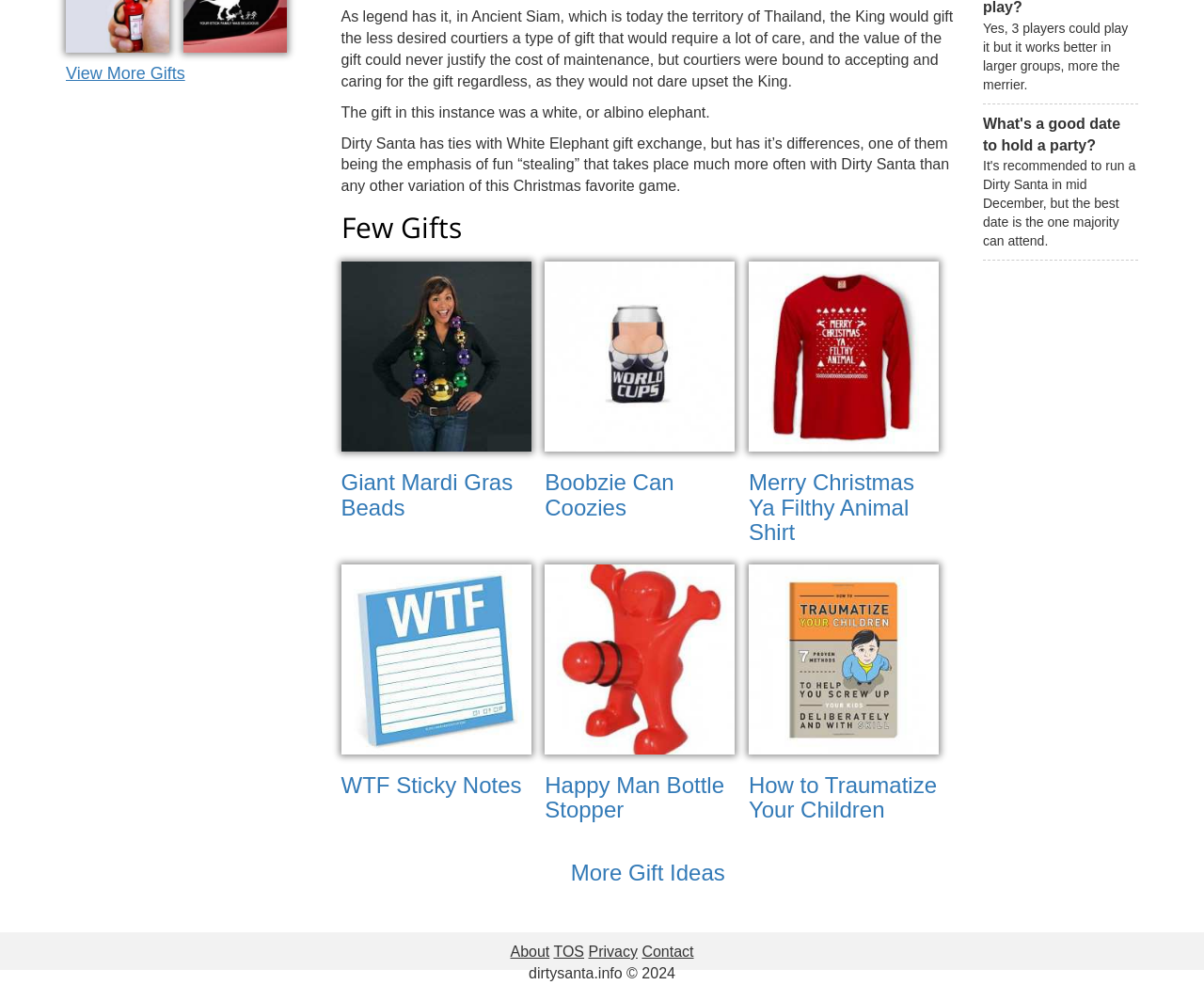Please find the bounding box coordinates (top-left x, top-left y, bottom-right x, bottom-right y) in the screenshot for the UI element described as follows: How to Traumatize Your Children

[0.622, 0.66, 0.78, 0.835]